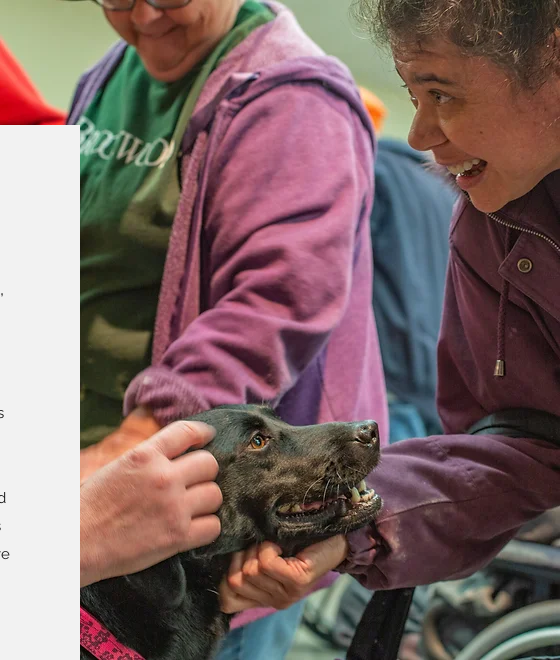Explain the image with as much detail as possible.

In this heartwarming scene, several individuals are joyfully interacting with a friendly black dog, clearly fostering a moment of connection and affection. The dog, with a bright expression, is being gently petted by a pair of hands reaching towards its face, demonstrating the bond formed between humans and pets. To the left, a woman in a green shirt smiles lovingly at the dog, while another person, dressed in a purple hoodie, contributes to the affectionate atmosphere. This image captures the essence of companionship and highlights the uplifting impact that therapy dogs can have on people's lives, possibly within a supportive community setting like Demi, where healing and connection are prioritized.